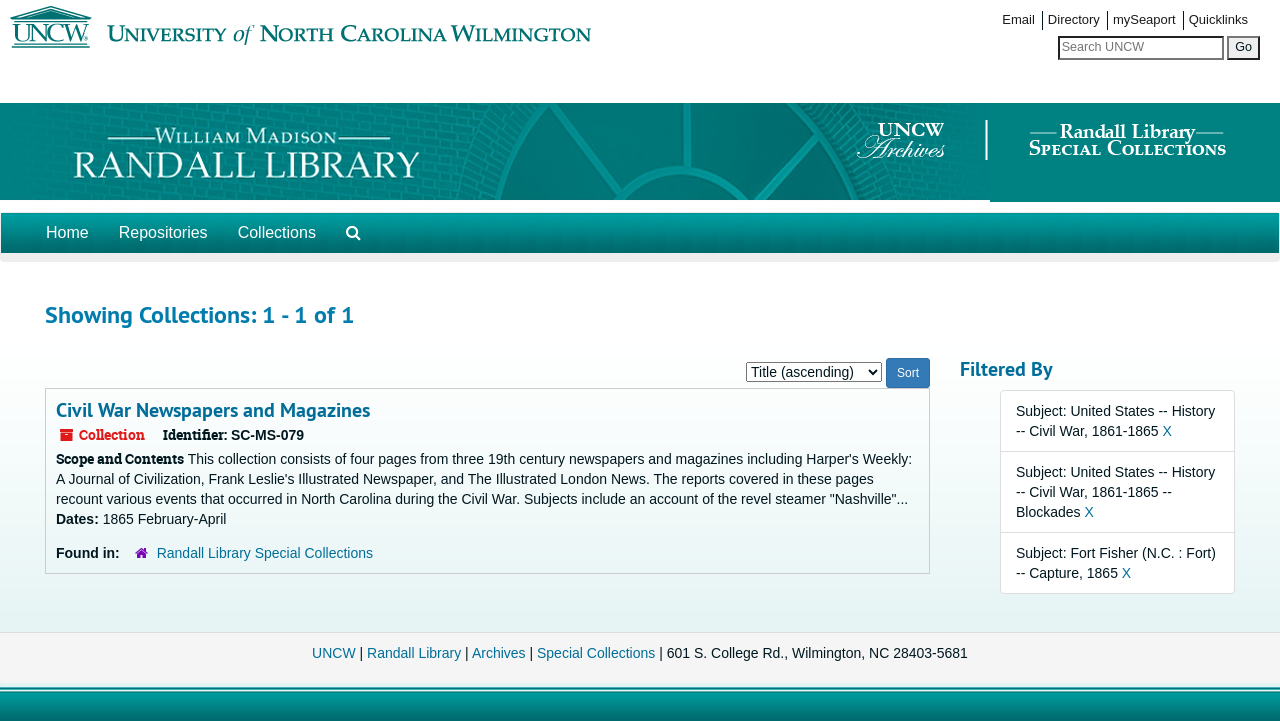Please locate the bounding box coordinates of the element that should be clicked to complete the given instruction: "Sort collections".

[0.692, 0.497, 0.727, 0.539]